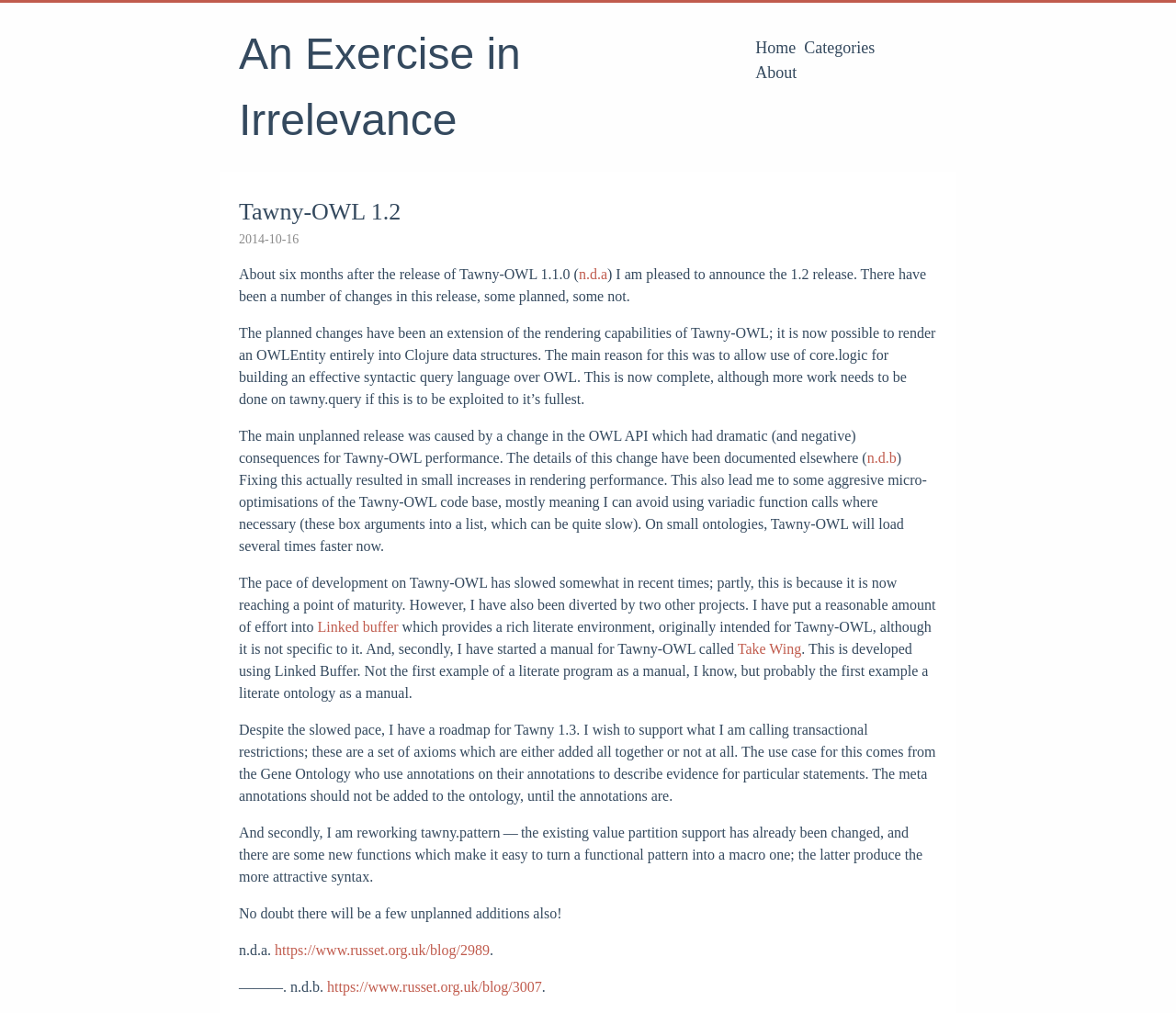Find the bounding box coordinates of the element to click in order to complete the given instruction: "Click the 'Categories' link."

[0.684, 0.038, 0.744, 0.056]